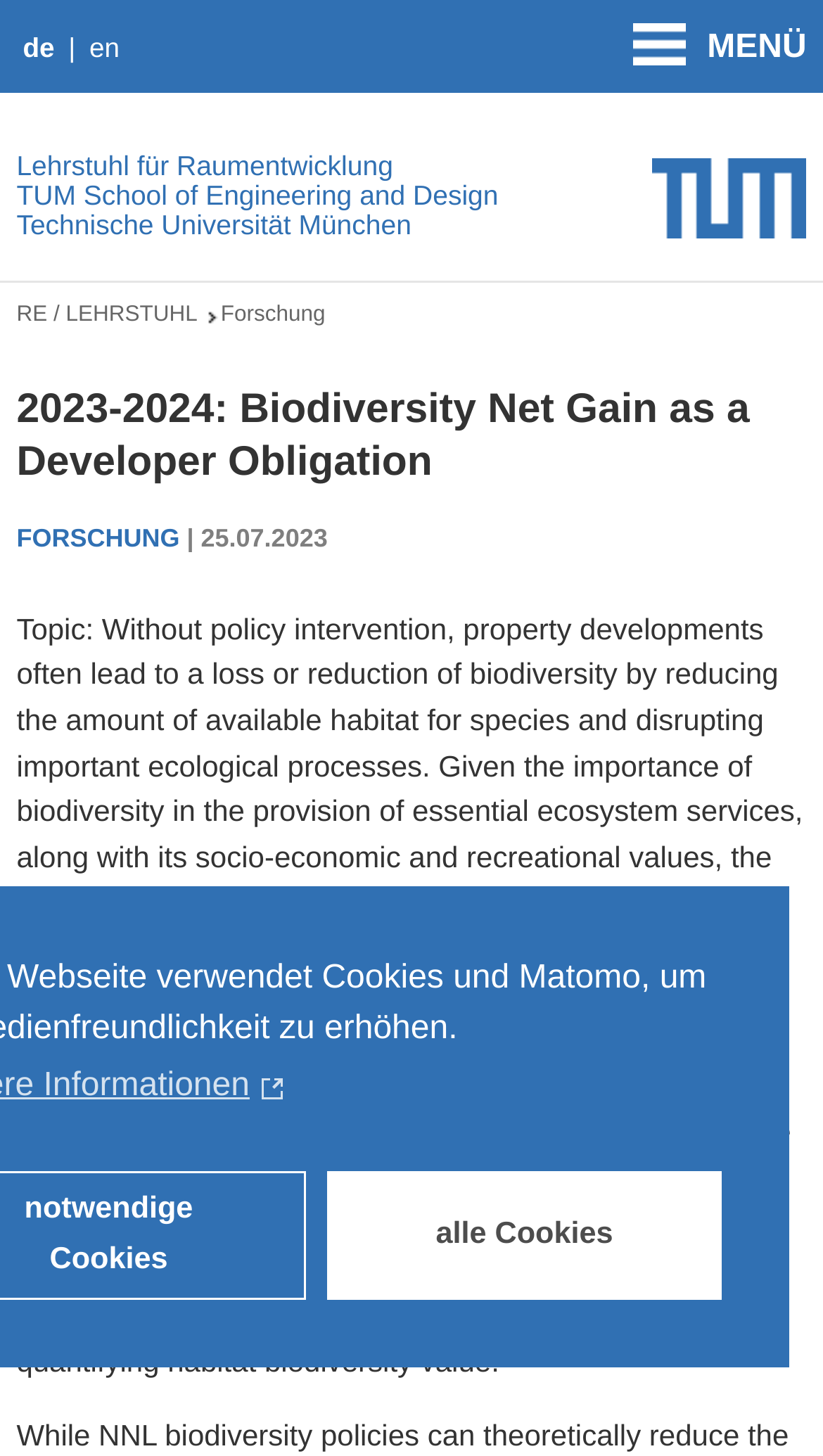Determine the bounding box coordinates for the area that should be clicked to carry out the following instruction: "Open navigation".

[0.769, 0.007, 0.98, 0.054]